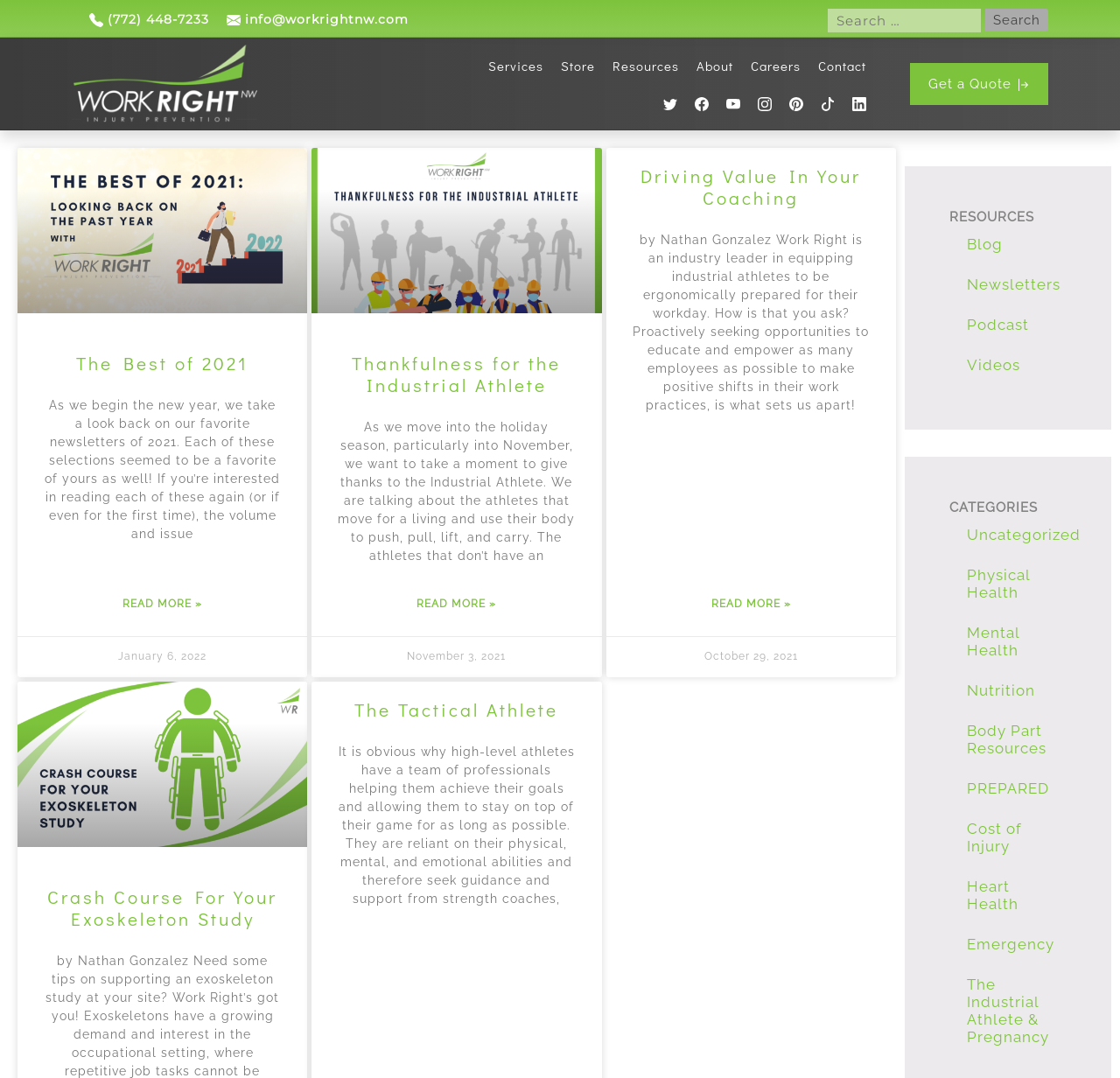What are the social media platforms listed?
Based on the visual details in the image, please answer the question thoroughly.

I found the social media platforms by looking at the middle section of the webpage, where there are links to various social media platforms, including Twitter, Facebook, YouTube, Instagram, Pinterest, TikTok, and LinkedIn.